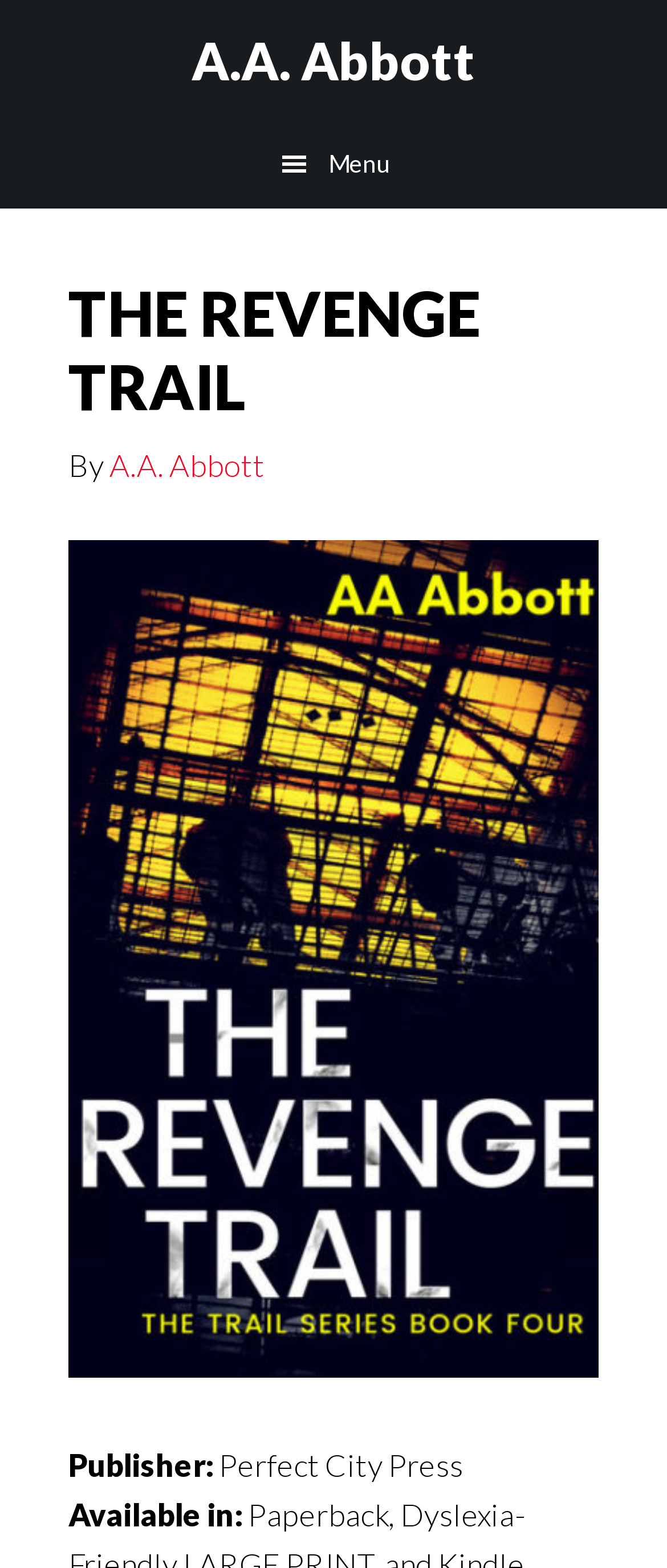Is there a menu button on the webpage?
From the screenshot, supply a one-word or short-phrase answer.

Yes